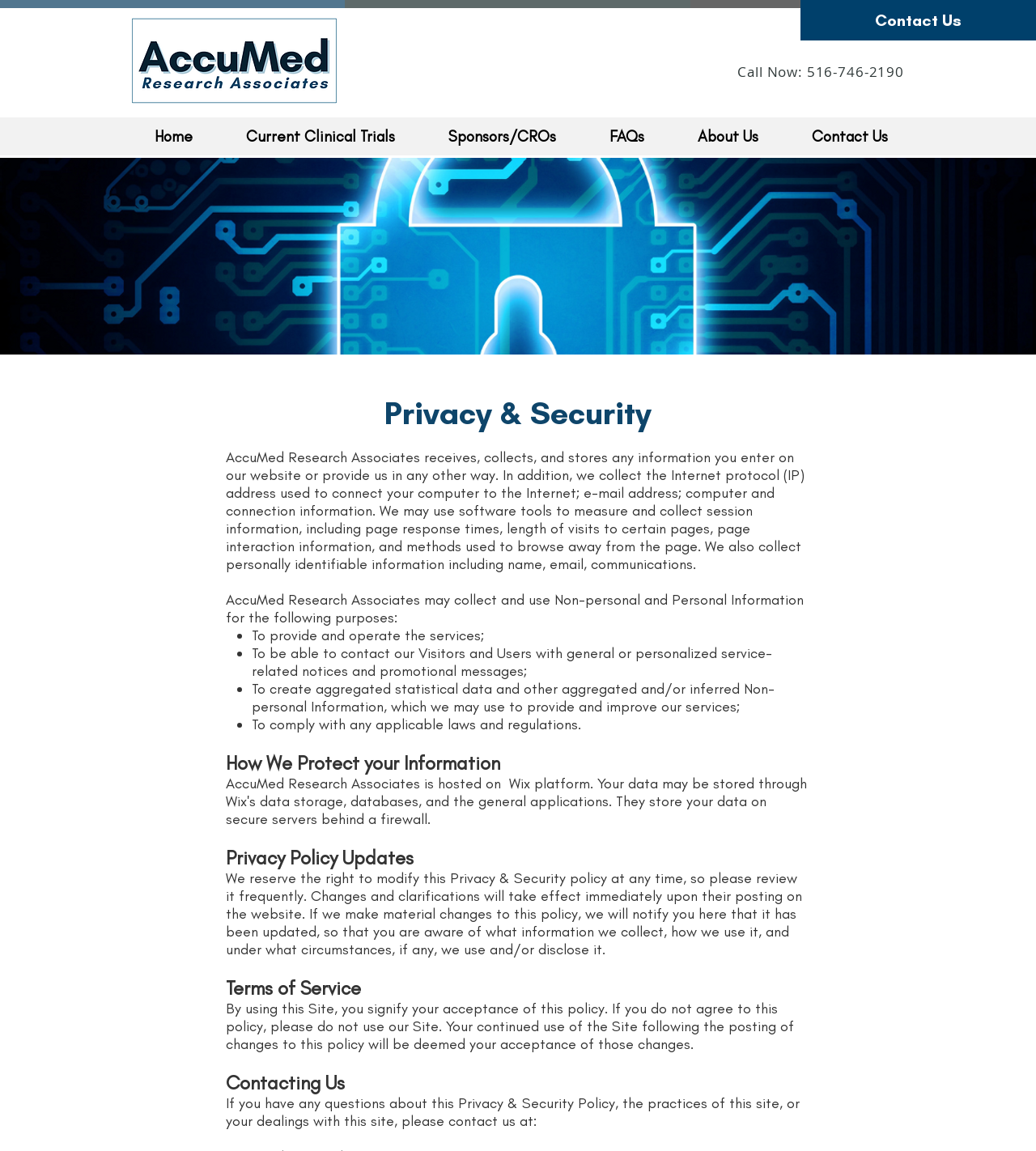What is the purpose of collecting IP address?
Please respond to the question thoroughly and include all relevant details.

According to the webpage, AccuMed Research Associates collects IP addresses, among other information, to provide and operate their services. This is stated in the section 'Privacy & Security' where it explains how they collect and use non-personal and personal information.